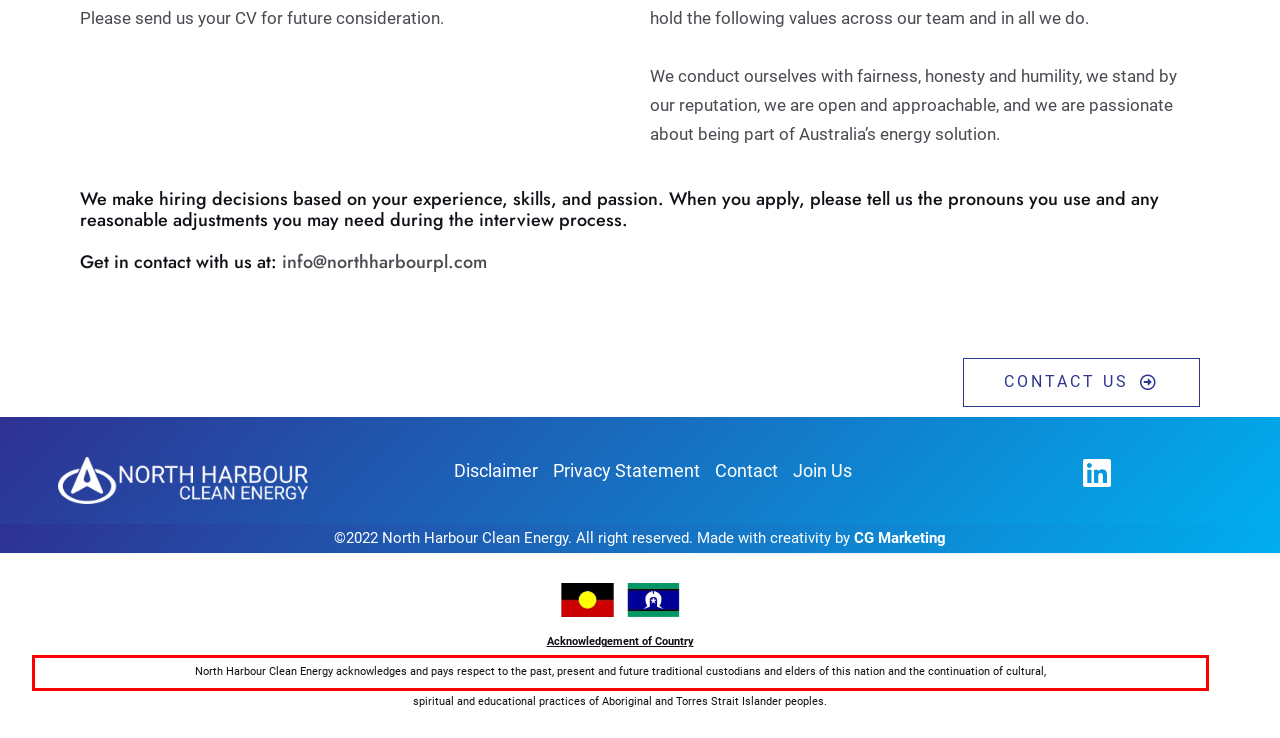Please examine the webpage screenshot containing a red bounding box and use OCR to recognize and output the text inside the red bounding box.

North Harbour Clean Energy acknowledges and pays respect to the past, present and future traditional custodians and elders of this nation and the continuation of cultural,